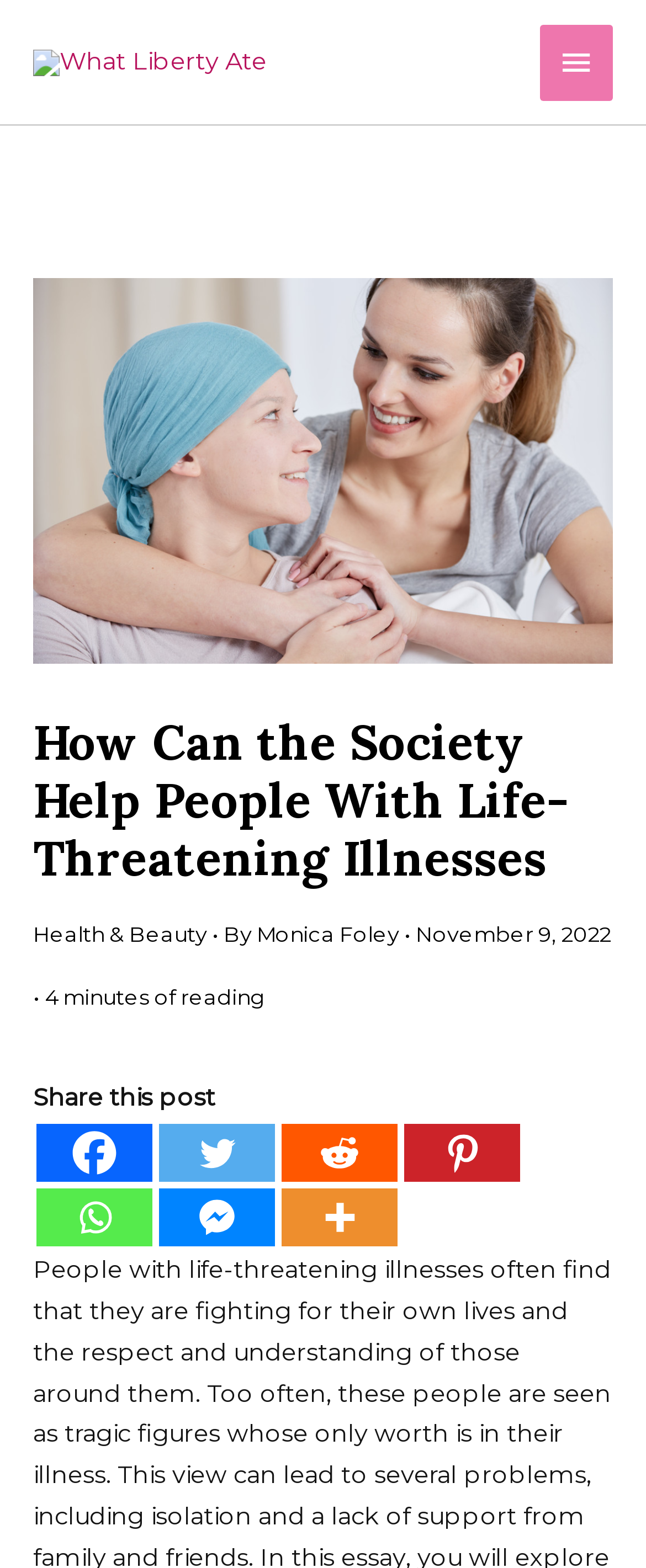Please look at the image and answer the question with a detailed explanation: What is the date of publication of the article?

The text 'November 9, 2022' is present below the author's name, indicating that the article was published on November 9, 2022.